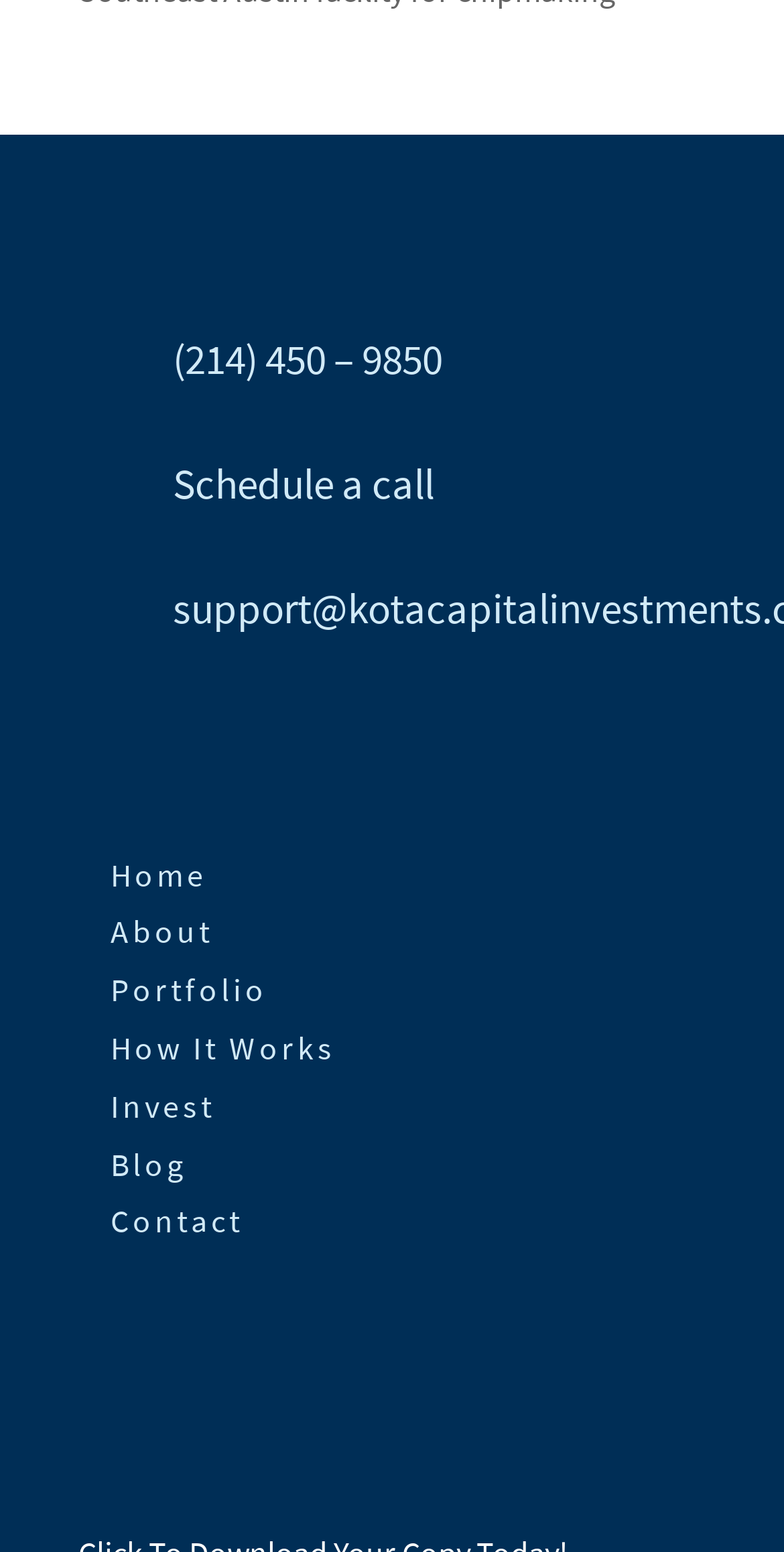Determine the bounding box coordinates of the clickable element to achieve the following action: 'Go to the Home page'. Provide the coordinates as four float values between 0 and 1, formatted as [left, top, right, bottom].

[0.141, 0.55, 0.264, 0.576]